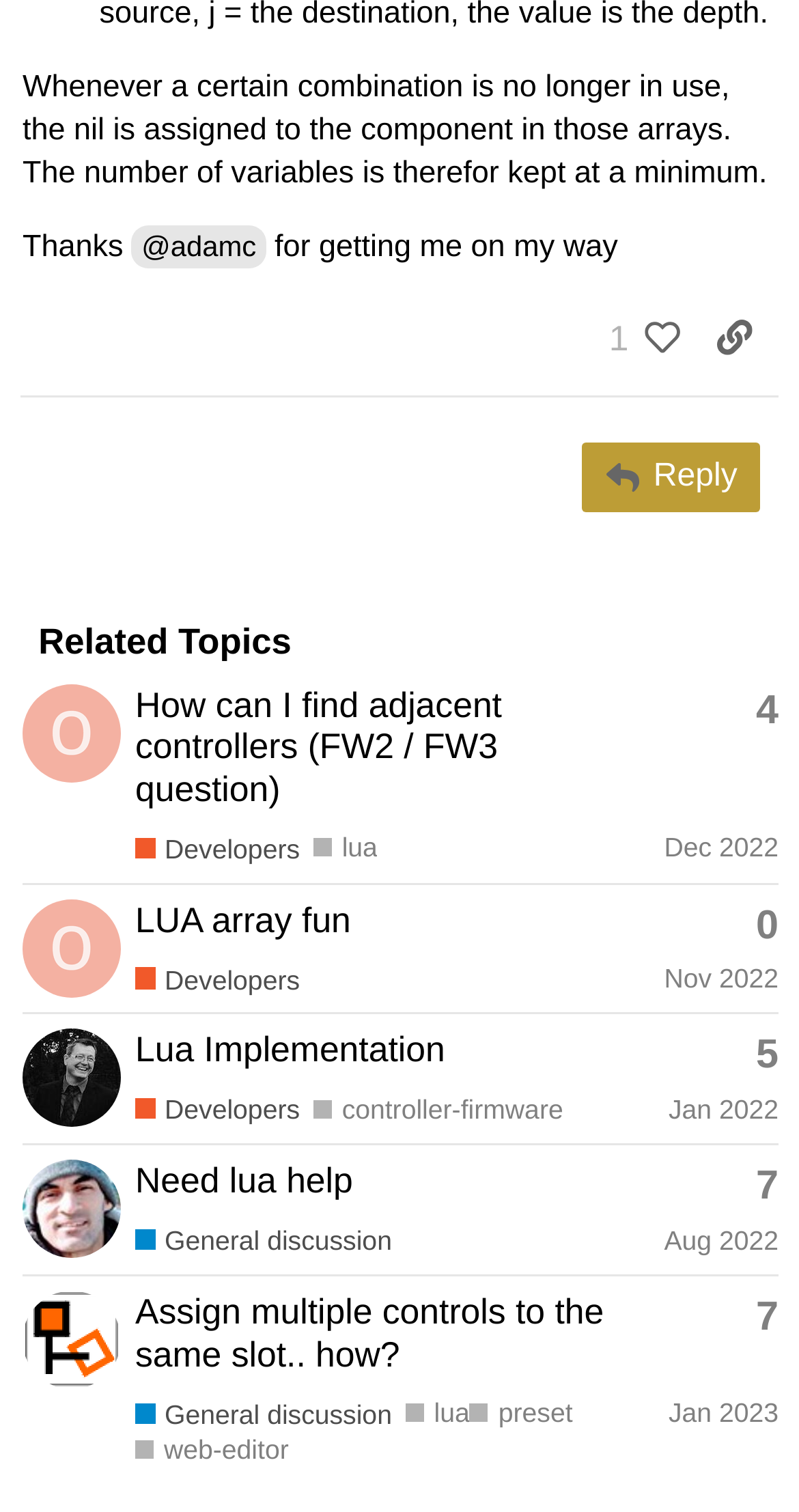Specify the bounding box coordinates of the area to click in order to execute this command: 'Click the link 'Developers''. The coordinates should consist of four float numbers ranging from 0 to 1, and should be formatted as [left, top, right, bottom].

[0.169, 0.551, 0.375, 0.572]